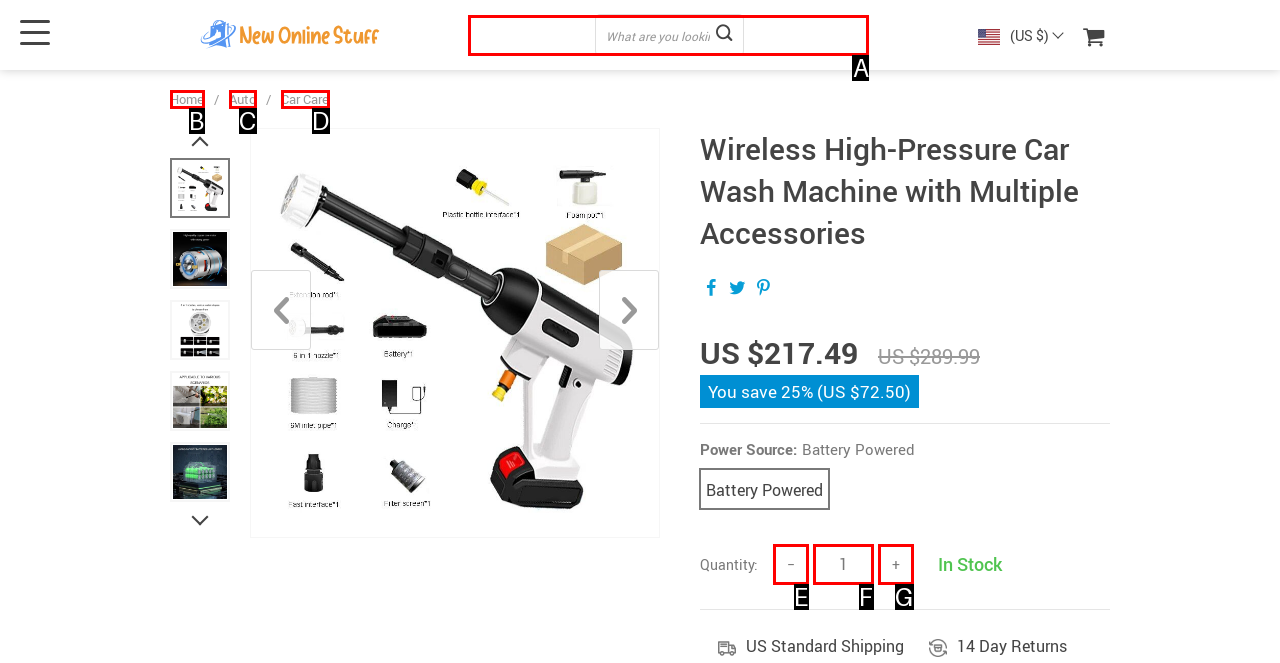Select the option that aligns with the description: +
Respond with the letter of the correct choice from the given options.

G